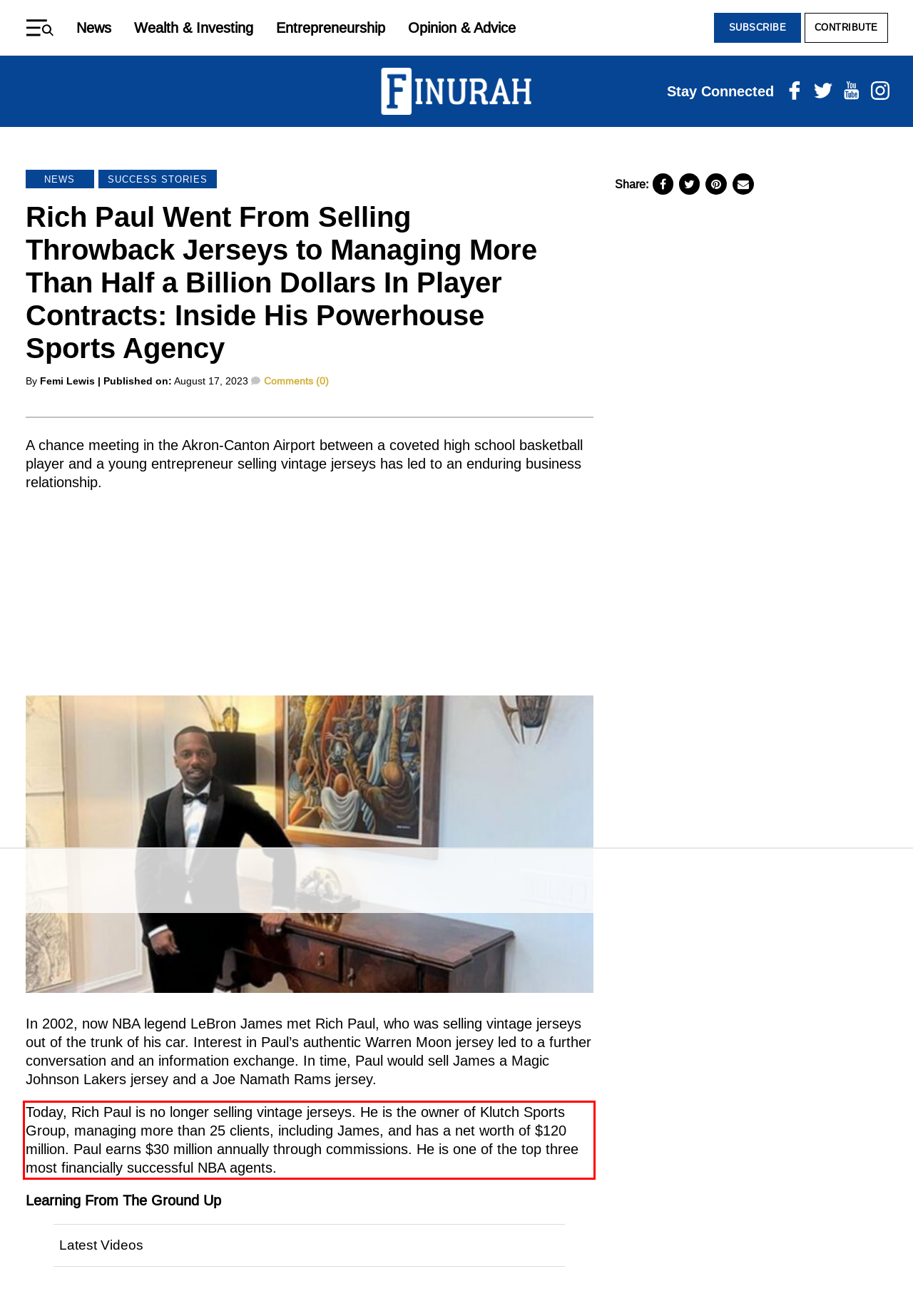Given a screenshot of a webpage with a red bounding box, please identify and retrieve the text inside the red rectangle.

Today, Rich Paul is no longer selling vintage jerseys. He is the owner of Klutch Sports Group, managing more than 25 clients, including James, and has a net worth of $120 million. Paul earns $30 million annually through commissions. He is one of the top three most financially successful NBA agents.